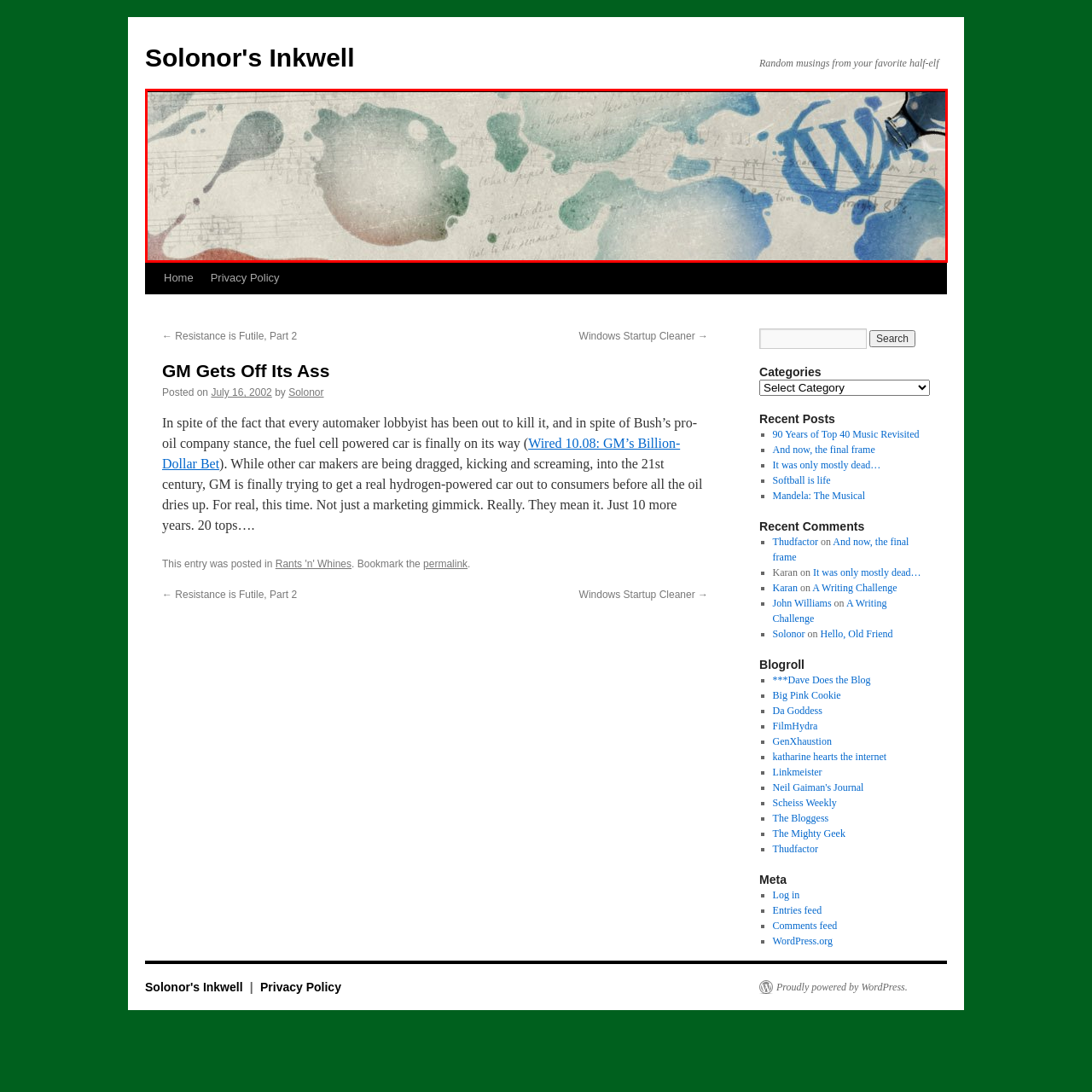Examine the picture highlighted with a red border, What is the stylized letter in the upper right corner? Please respond with a single word or phrase.

W